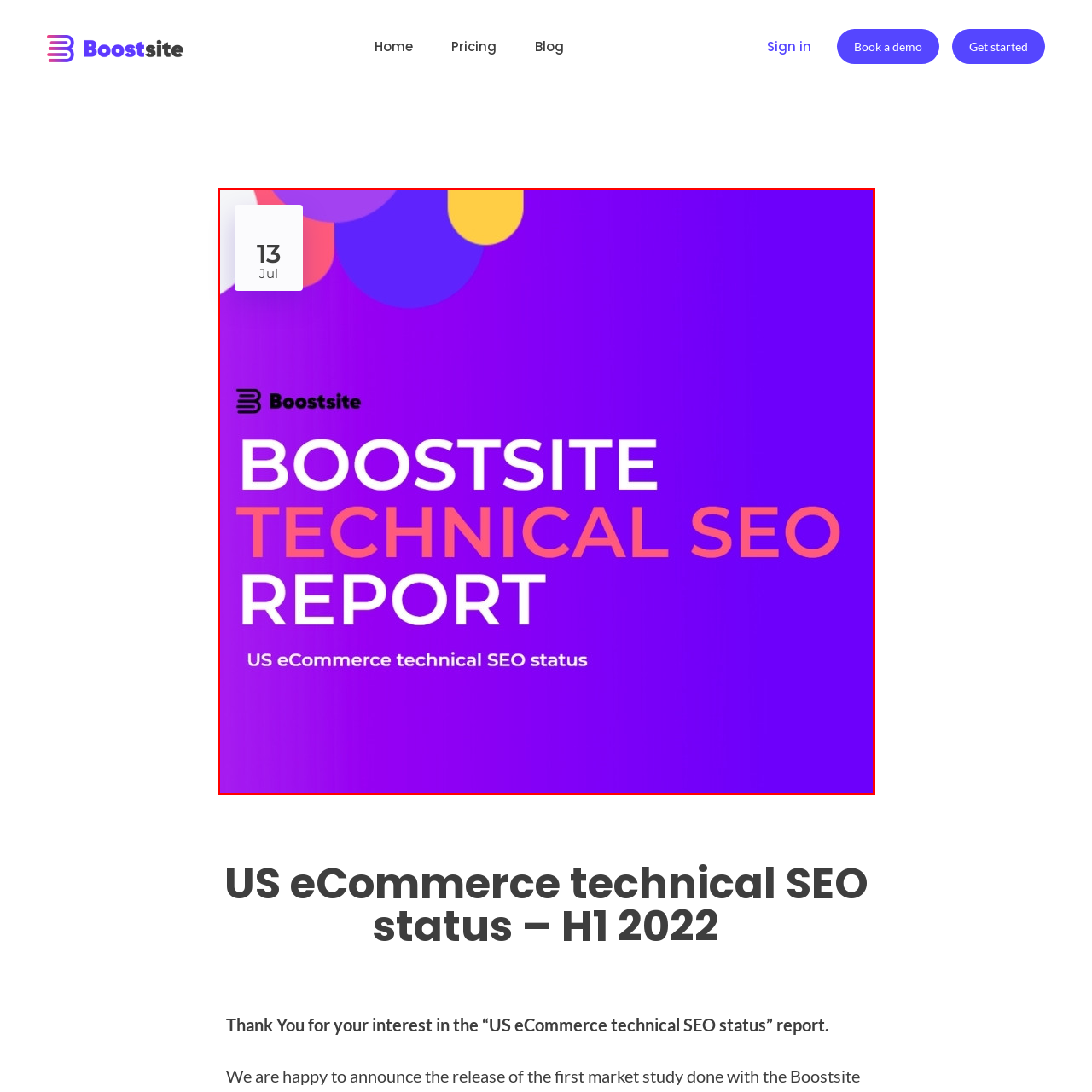What is the focus of the report?
Look closely at the portion of the image highlighted by the red bounding box and provide a comprehensive answer to the question.

The focus of the report can be determined by reading the subtitle below the title, which clearly states 'US eCommerce technical SEO status', providing clarity on the report's focus.